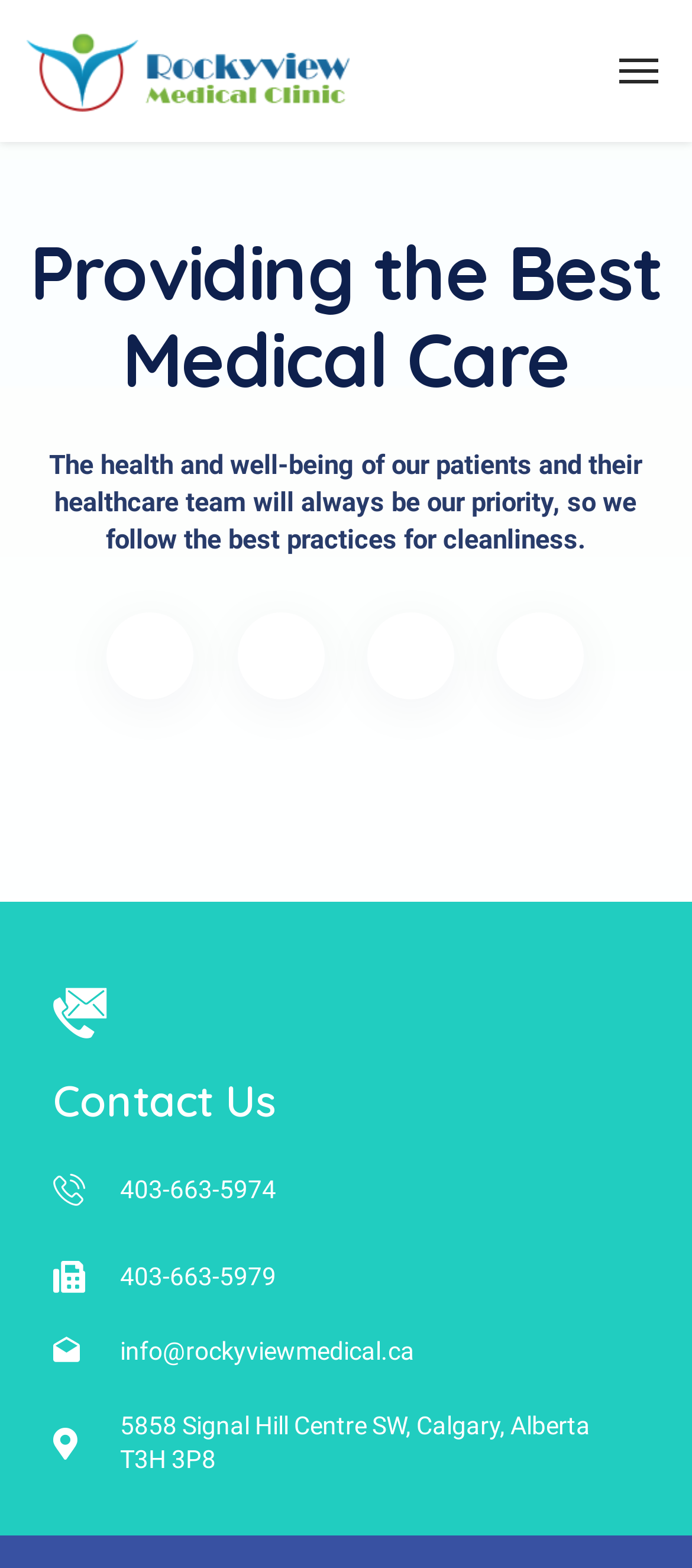Produce an elaborate caption capturing the essence of the webpage.

The webpage is about Rockyview, a medical care provider. At the top left, there is a logo of Rockyview, which is an image linked to the website's homepage. Next to the logo, there is a text "Rockyview" which is also a link to the homepage. 

Below the logo, there is a heading that reads "Providing the Best Medical Care". The text is divided into two lines, with "Providing the Best" on the first line and "Medical Care" on the second line. 

Under the heading, there is a paragraph of text that explains the priority of the medical care provider, which is the health and well-being of their patients and healthcare team. 

To the right of the paragraph, there are four small images, likely representing different departments or services offered by Rockyview. 

Further down the page, there is a section titled "Contact Us". Below the title, there are three lines of contact information, including two phone numbers and an email address. The last line provides the physical address of Rockyview, which is located in Calgary, Alberta.